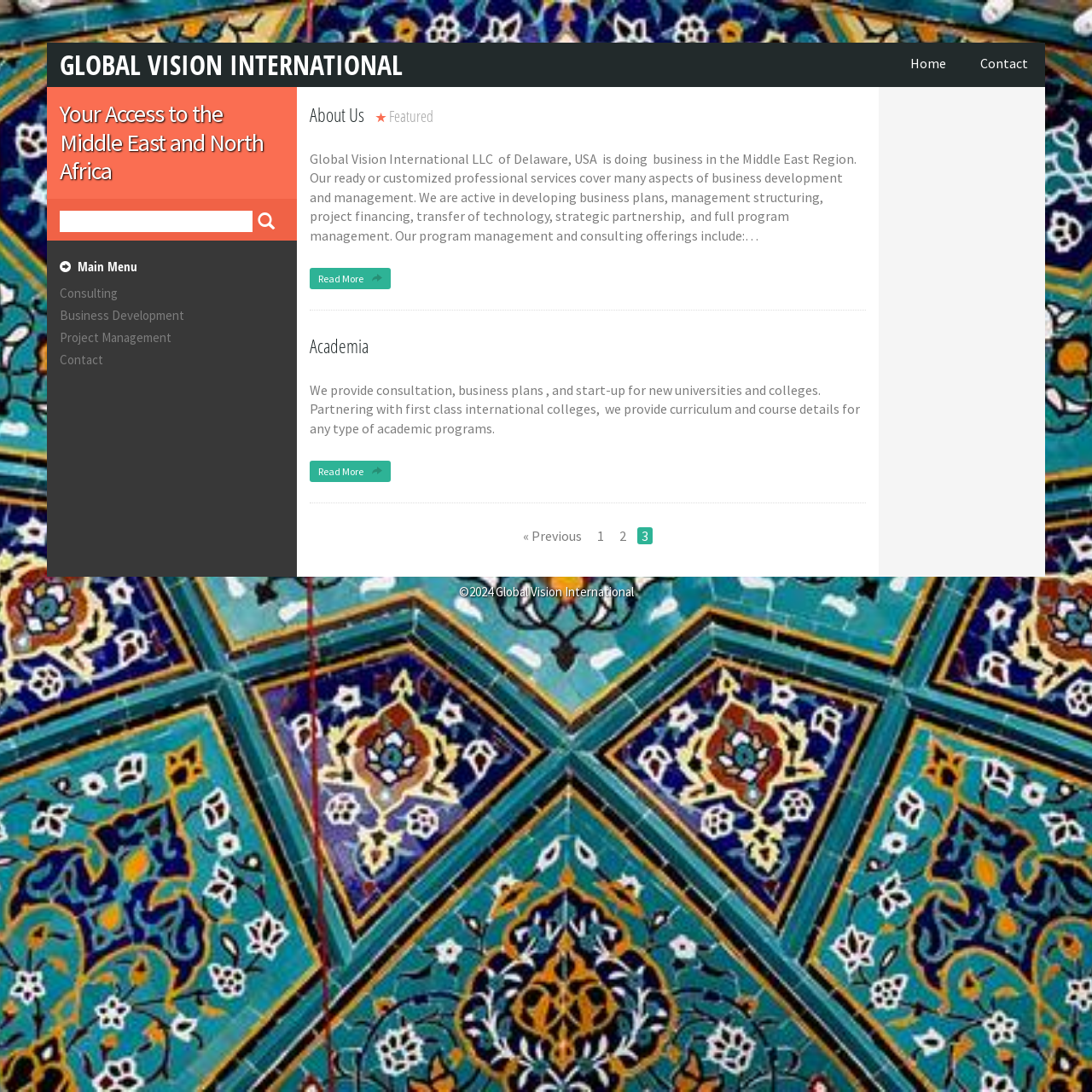Reply to the question below using a single word or brief phrase:
What is the company's focus in the academia sector?

Consultation and business plans for universities